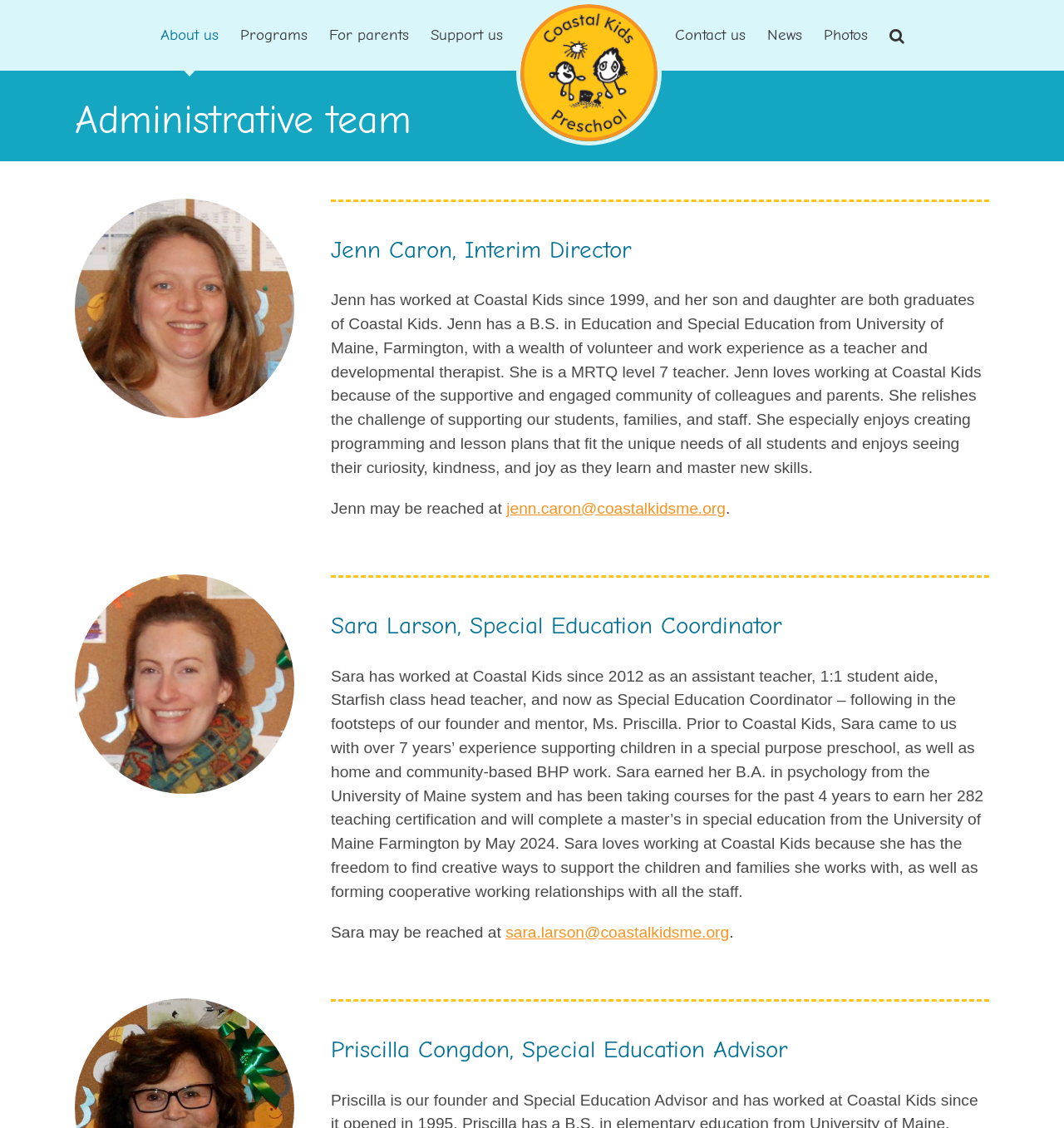Respond with a single word or phrase:
What is Jenn Caron's role at Coastal Kids?

Interim Director